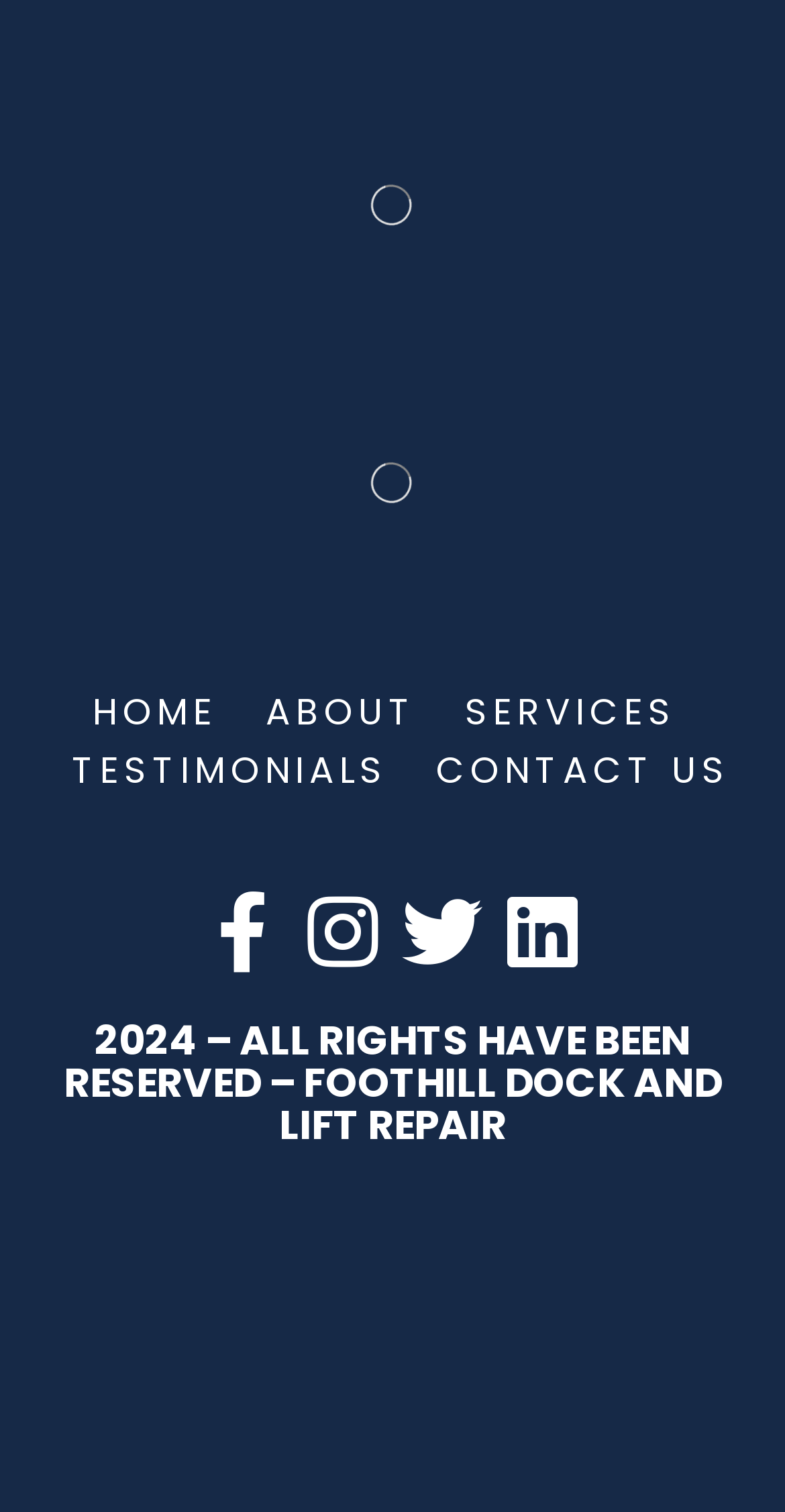Refer to the element description Contact Us and identify the corresponding bounding box in the screenshot. Format the coordinates as (top-left x, top-left y, bottom-right x, bottom-right y) with values in the range of 0 to 1.

[0.555, 0.492, 0.929, 0.526]